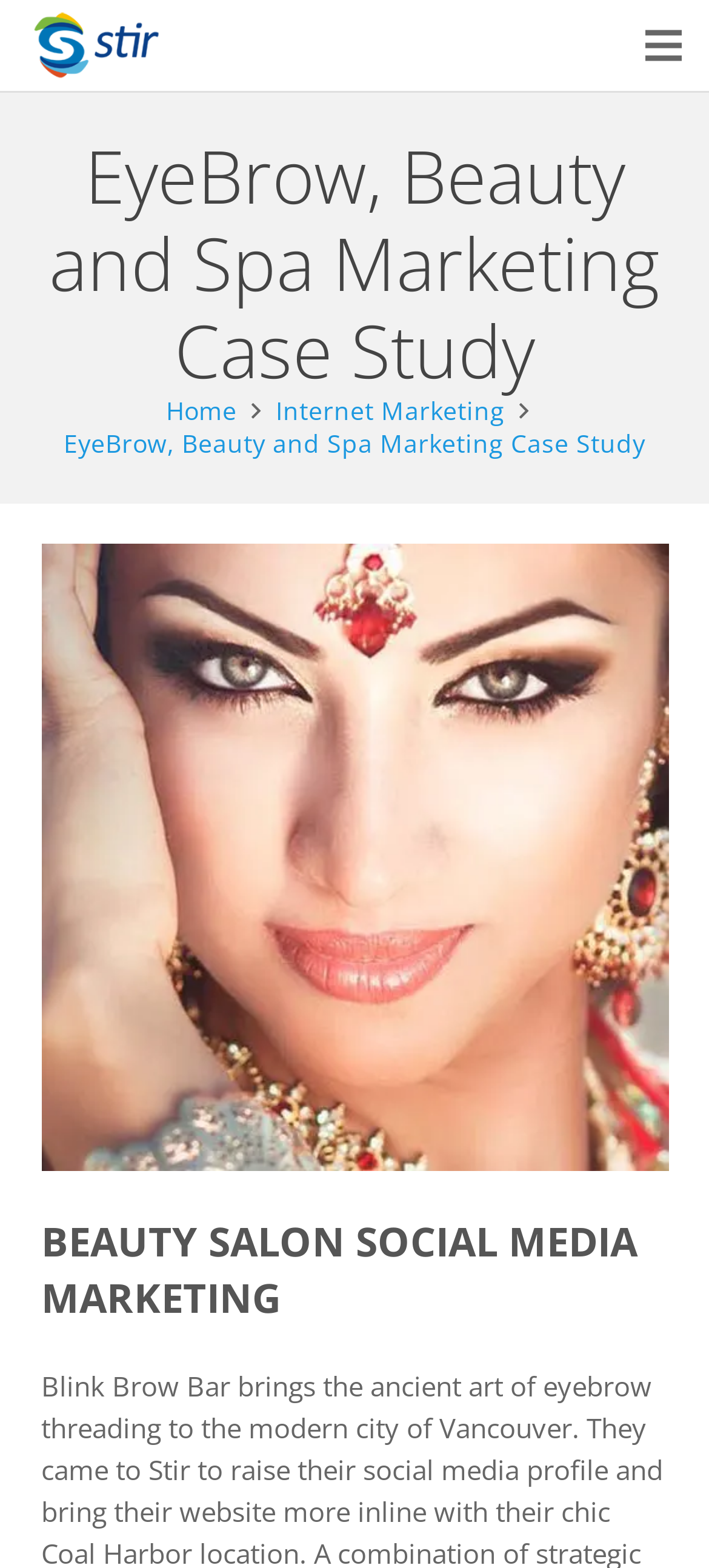Based on the image, provide a detailed and complete answer to the question: 
Is there a case study available?

The presence of a link 'EyeBrow, Beauty and Spa Marketing Case Study' suggests that a case study is available, which can be accessed by clicking on the link.